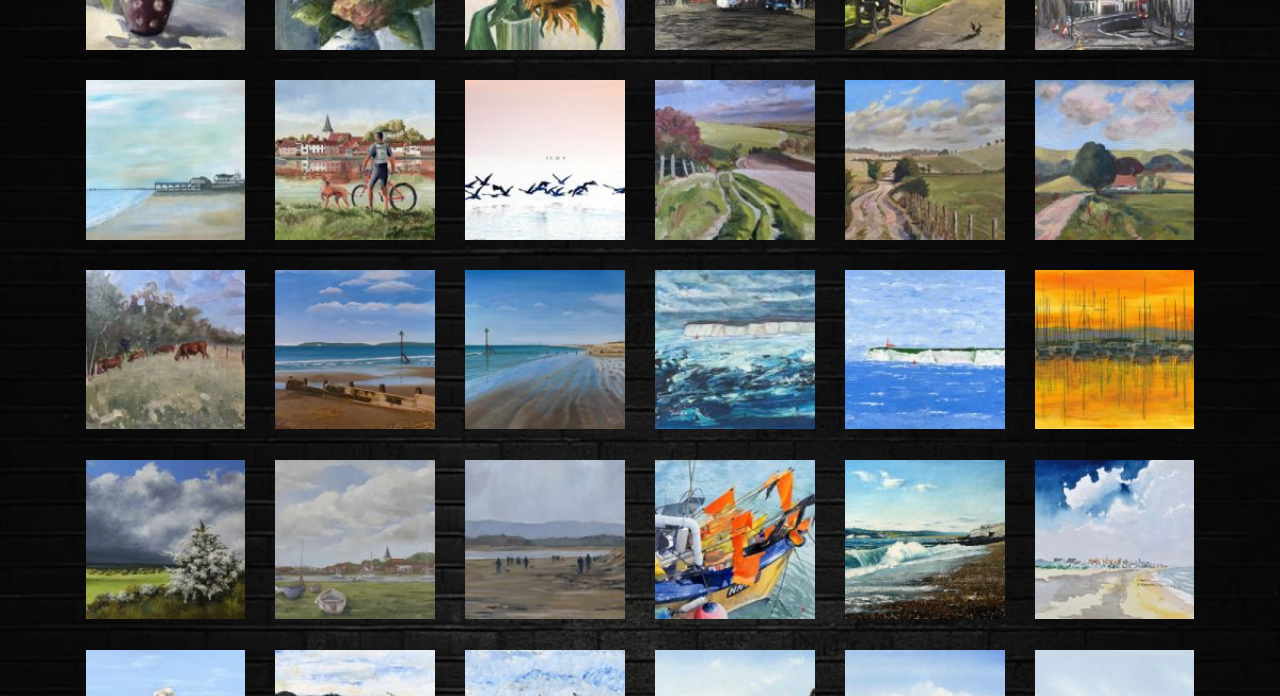Using the details in the image, give a detailed response to the question below:
What is the location depicted in the first image?

The first image on the webpage has a description 'Bognor Beach and Pier Painting – Fine Art Prints – West Sussex Gallery', which indicates that the location depicted in the image is Bognor Beach.